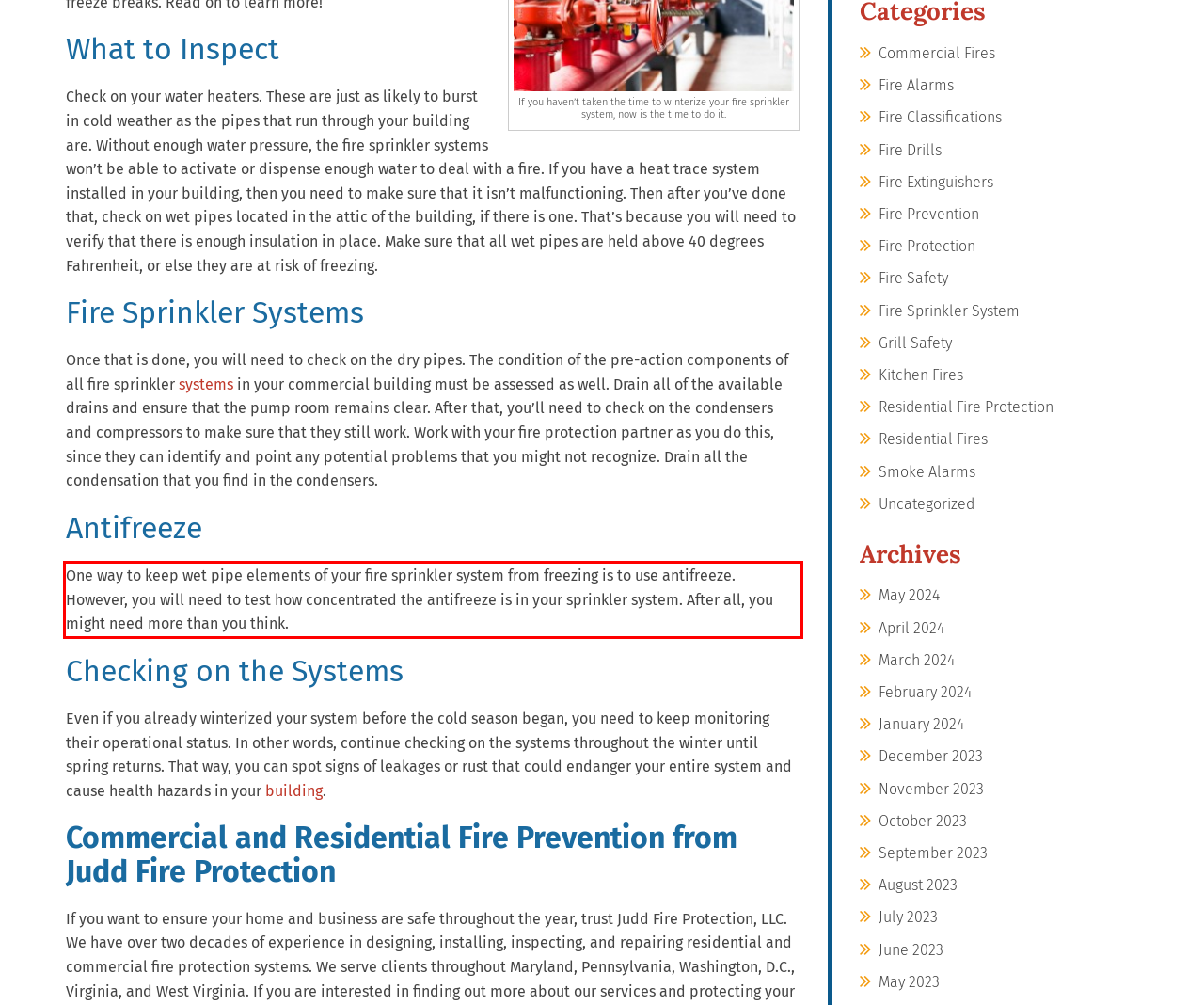You are provided with a webpage screenshot that includes a red rectangle bounding box. Extract the text content from within the bounding box using OCR.

One way to keep wet pipe elements of your fire sprinkler system from freezing is to use antifreeze. However, you will need to test how concentrated the antifreeze is in your sprinkler system. After all, you might need more than you think.